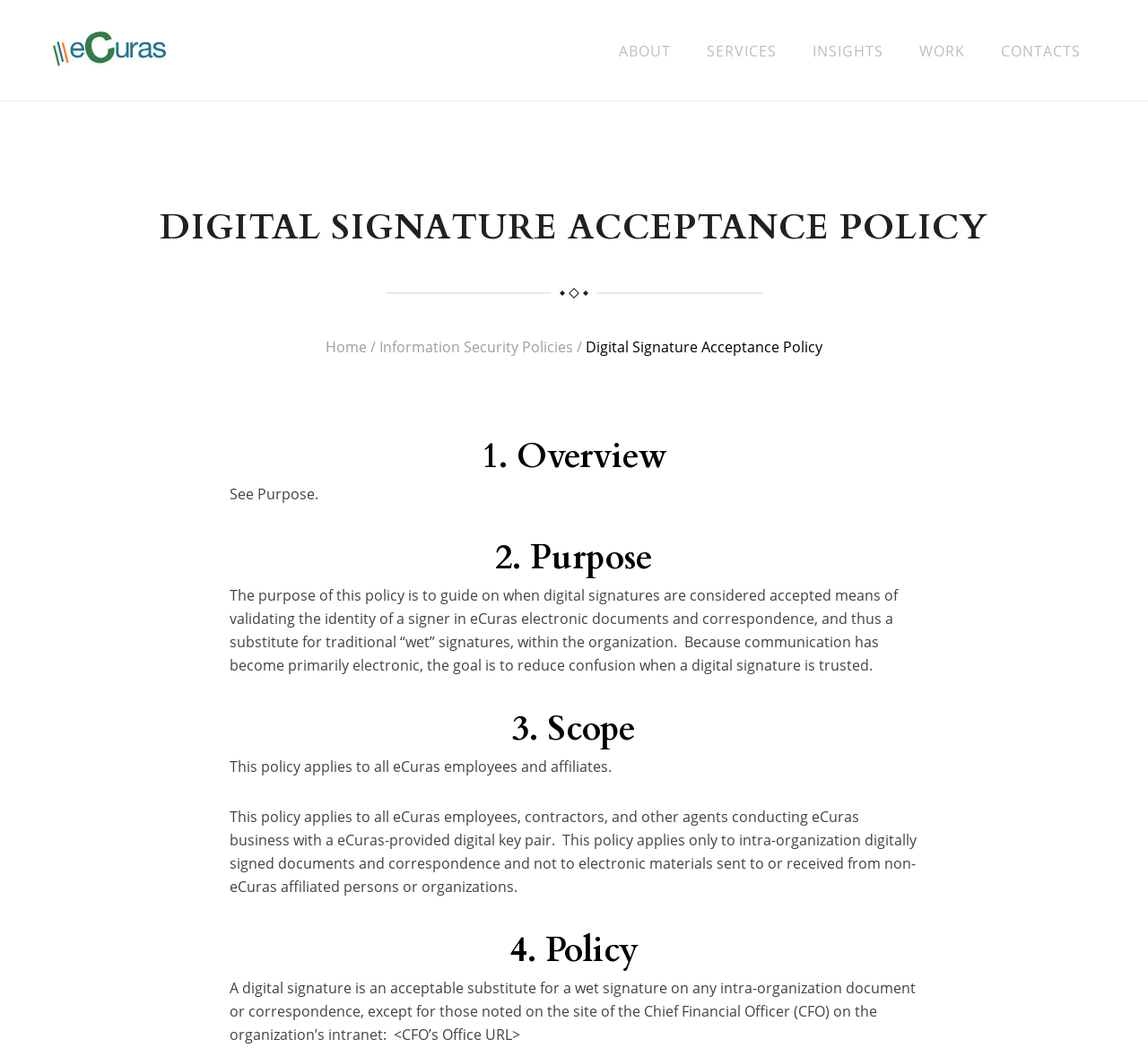Give an in-depth explanation of the webpage layout and content.

The webpage is about the Digital Signature Acceptance Policy of eCuras, a development company based in NYC and NJ. At the top, there are six links: "ABOUT", "SERVICES", "INSIGHTS", "WORK", and "CONTACTS", aligned horizontally. Below these links, there is a prominent heading "DIGITAL SIGNATURE ACCEPTANCE POLICY" that spans almost the entire width of the page.

On the left side, there is a navigation menu with links to "Home", "Information Security Policies", and a separator line. The main content of the policy is divided into sections, each with a heading and descriptive text. The sections are "1. Overview", "2. Purpose", "3. Scope", and "4. Policy". The text in each section explains the purpose and scope of the digital signature acceptance policy, including when digital signatures are considered accepted means of validating identity and the exceptions to this policy.

The text is organized in a clear and structured manner, with headings and paragraphs that make it easy to follow. There are no images on the page, and the focus is on presenting the policy information in a concise and readable format.